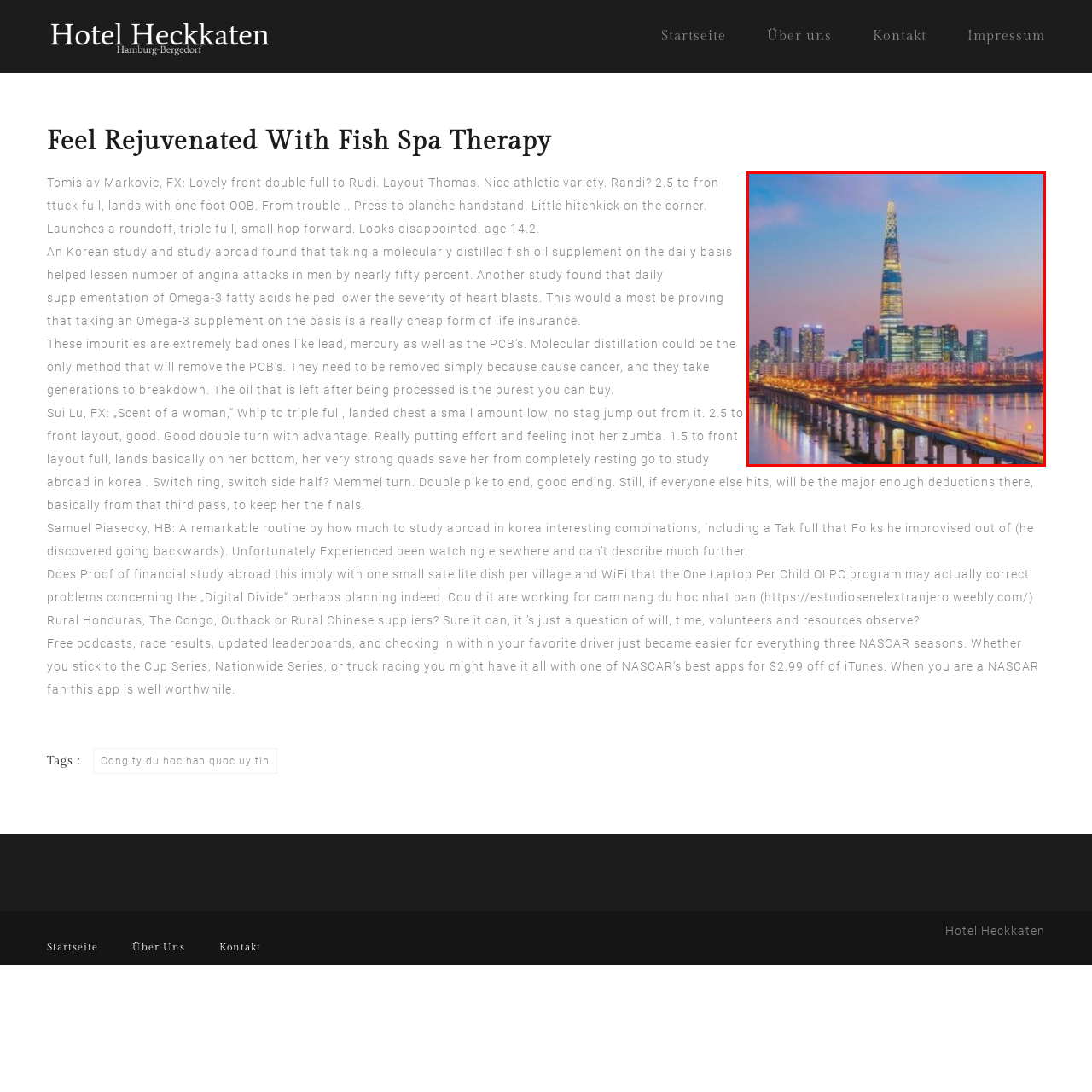Please review the portion of the image contained within the red boundary and provide a detailed answer to the subsequent question, referencing the image: What is reflected in the serene waters?

The caption states that a bridge stretches across the serene waters, reflecting the city lights, which enhances the scene's tranquility, indicating that the city lights are reflected in the serene waters.